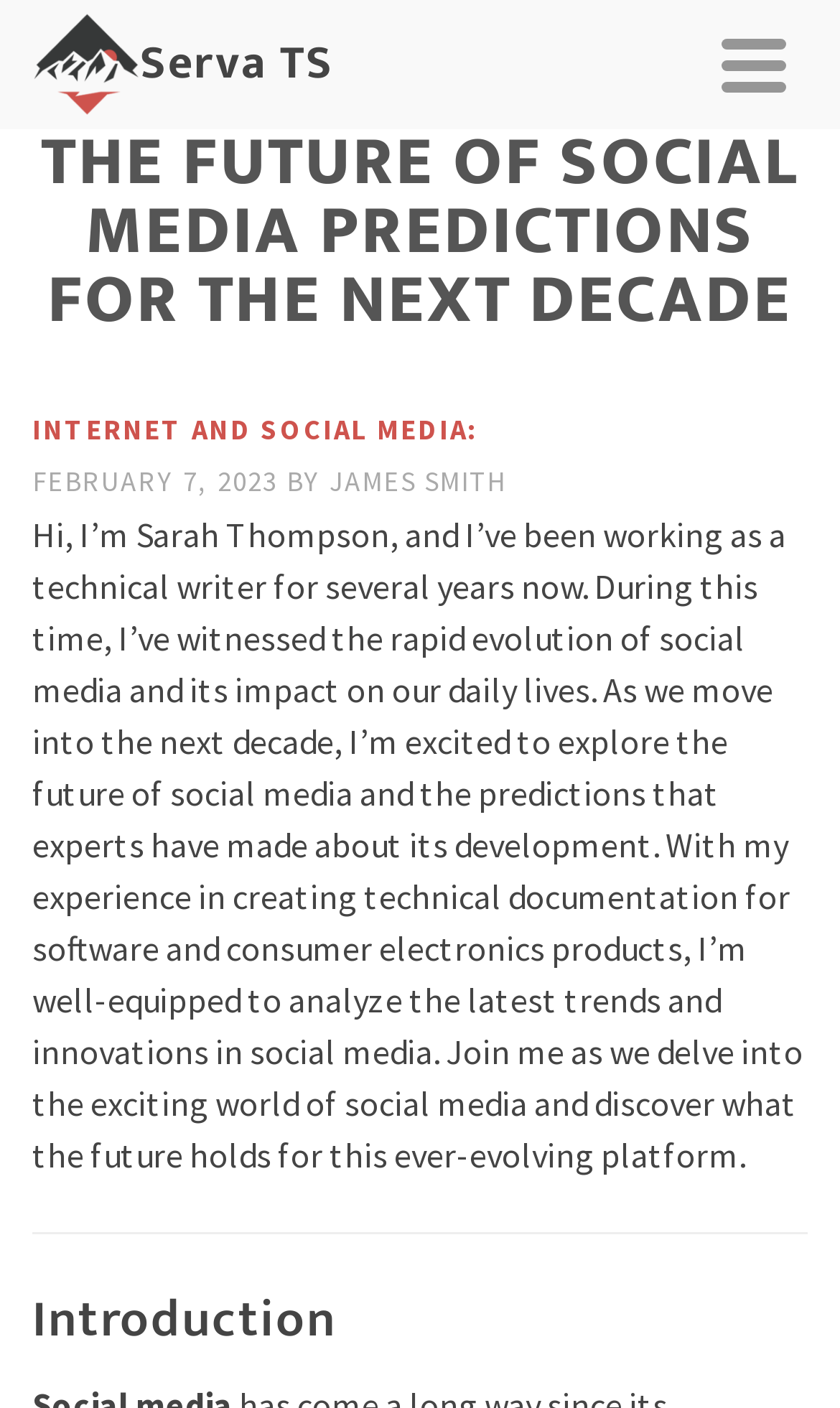Answer the question in a single word or phrase:
What is the author's profession?

Technical writer